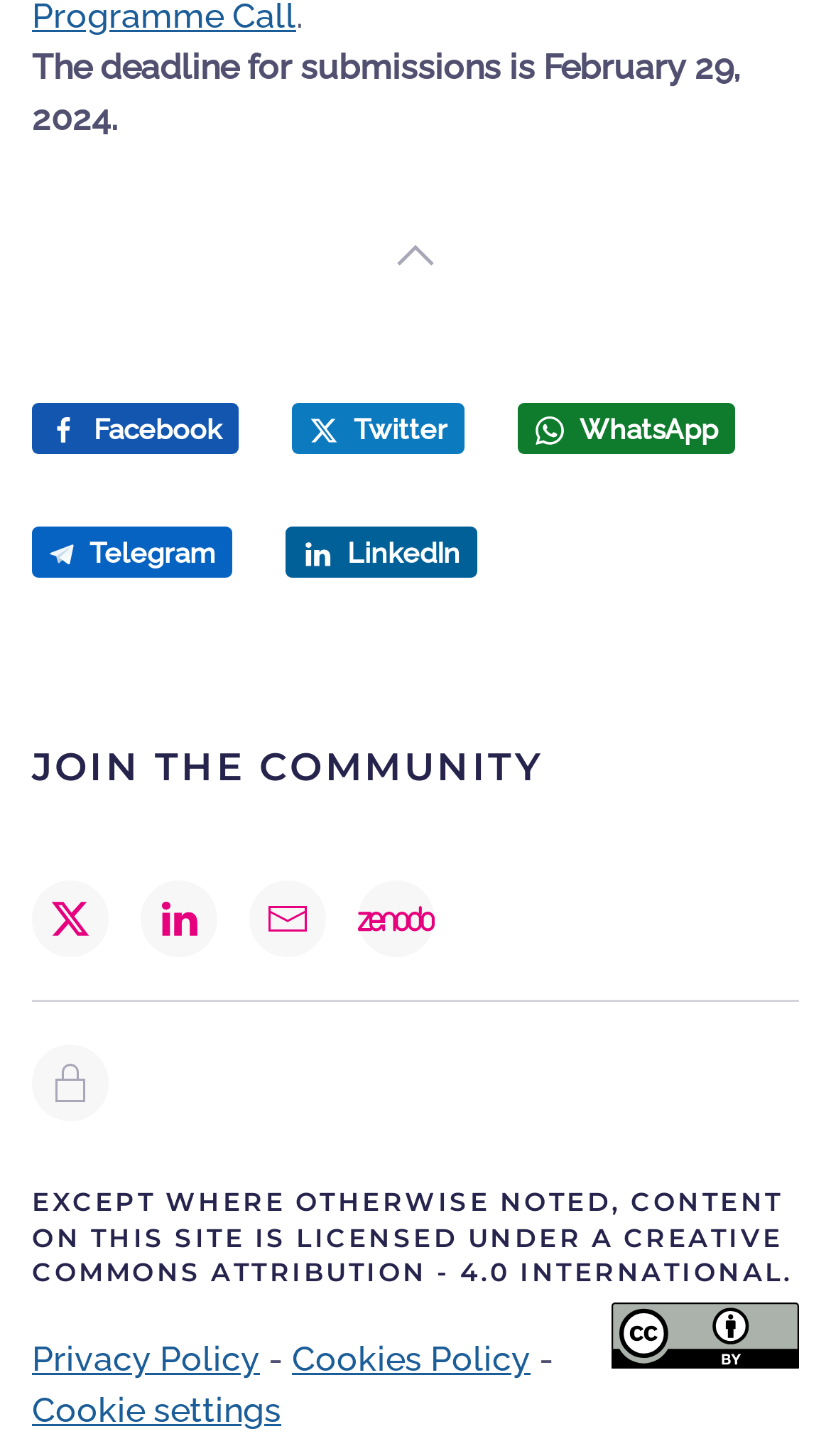Provide a brief response using a word or short phrase to this question:
How many social media links are present?

5